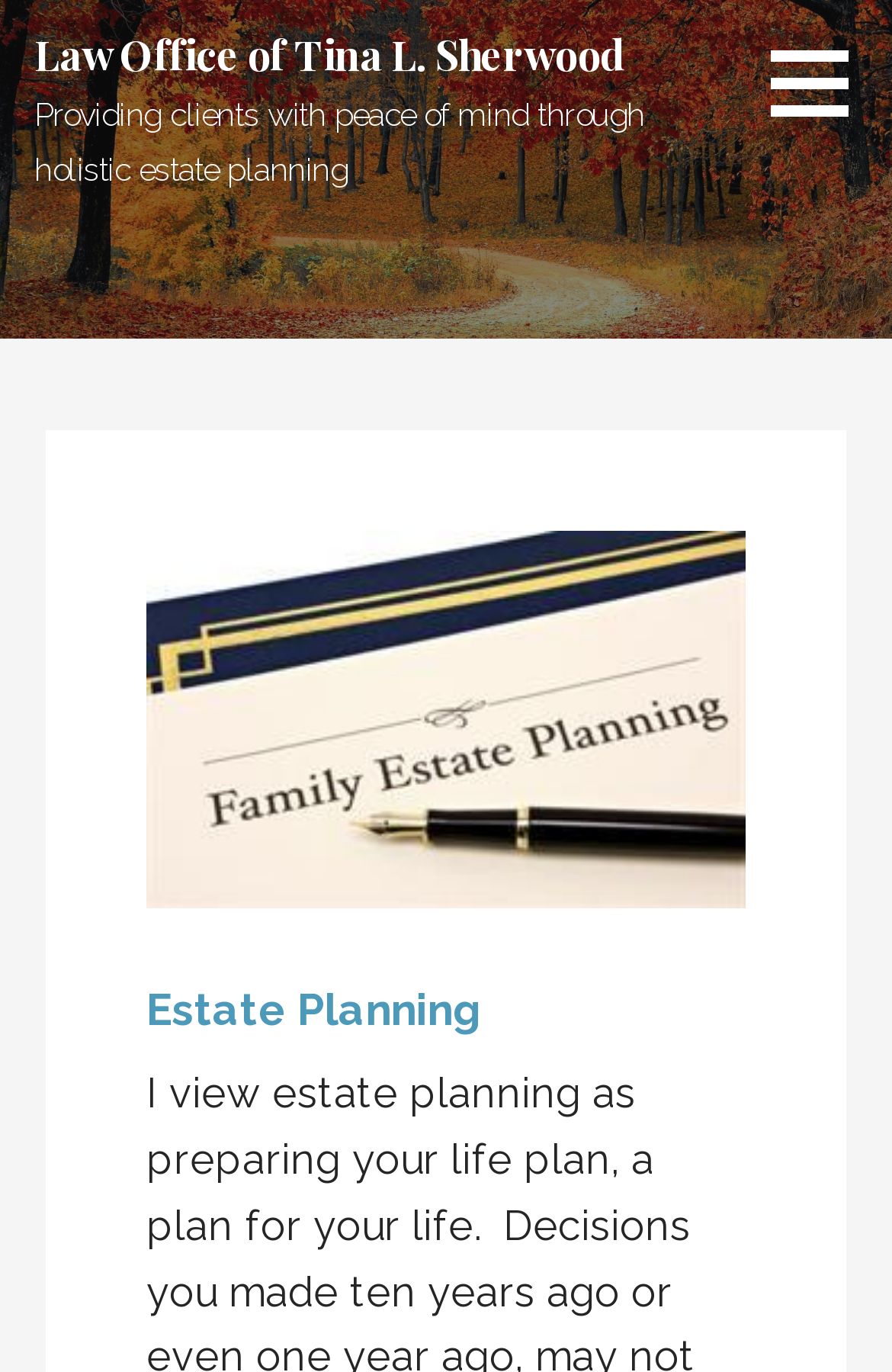Respond to the question below with a concise word or phrase:
How many links are related to estate planning?

Two